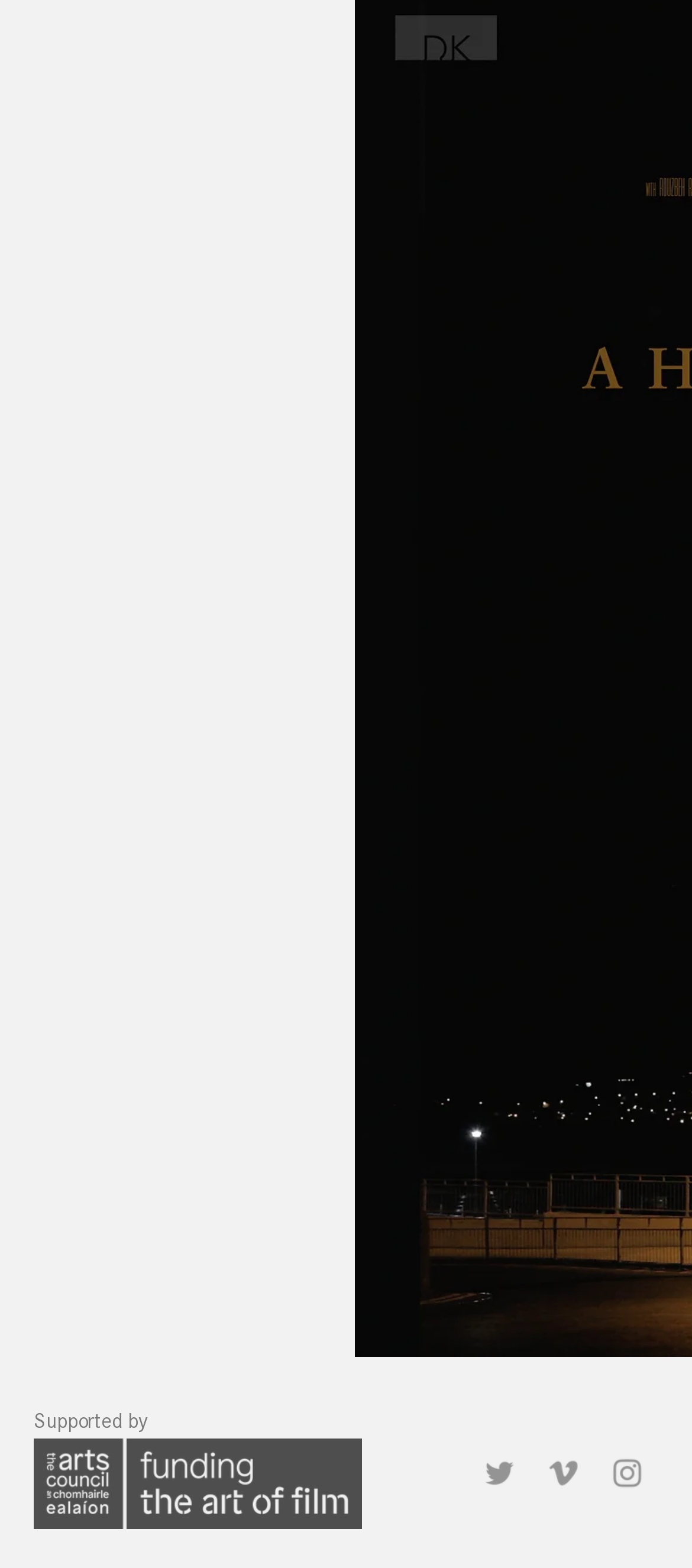Answer the following query concisely with a single word or phrase:
What is the position of the Twitter icon?

Leftmost